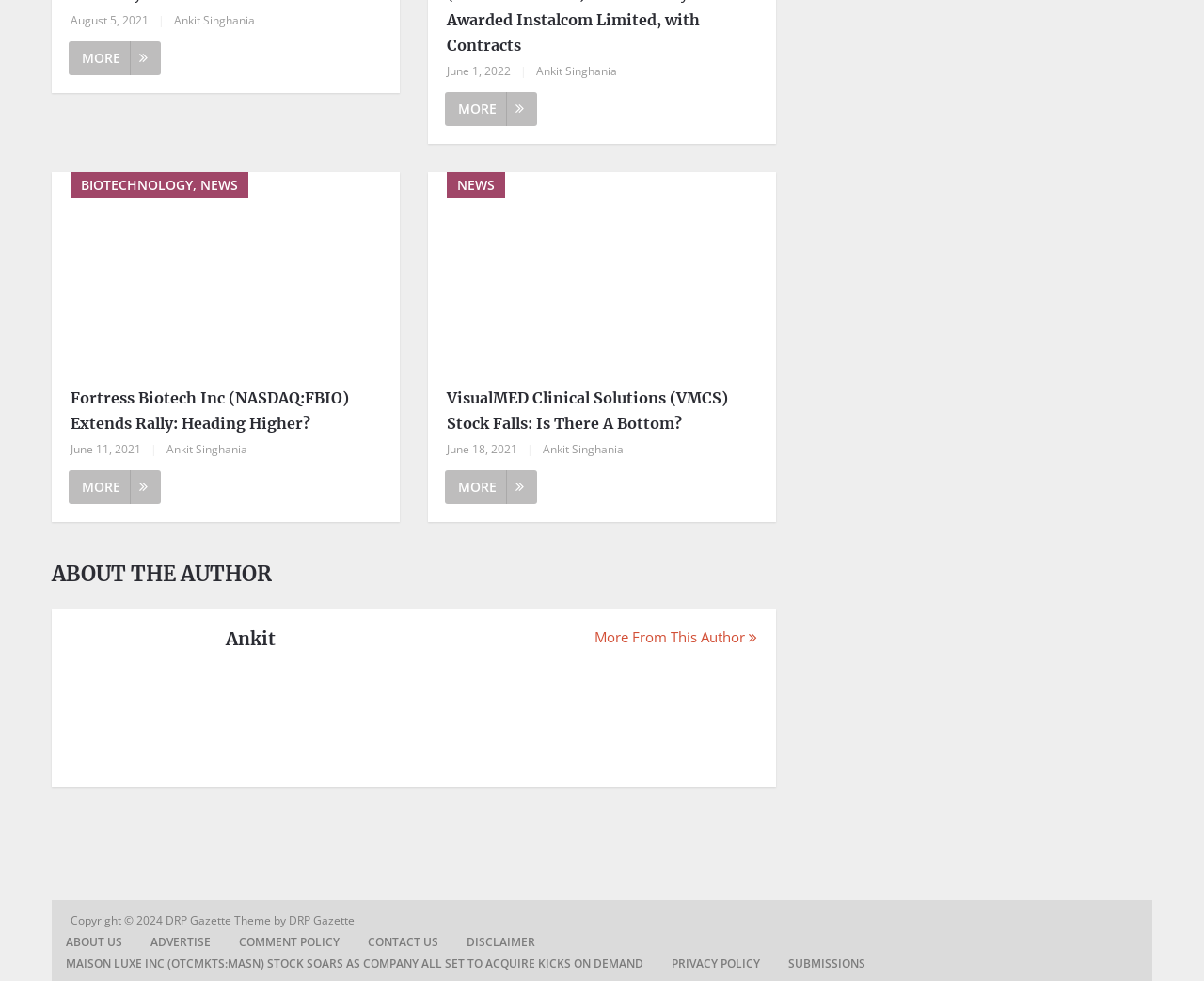Answer the following query with a single word or phrase:
What is the name of the website that this article is from?

DRP Gazette